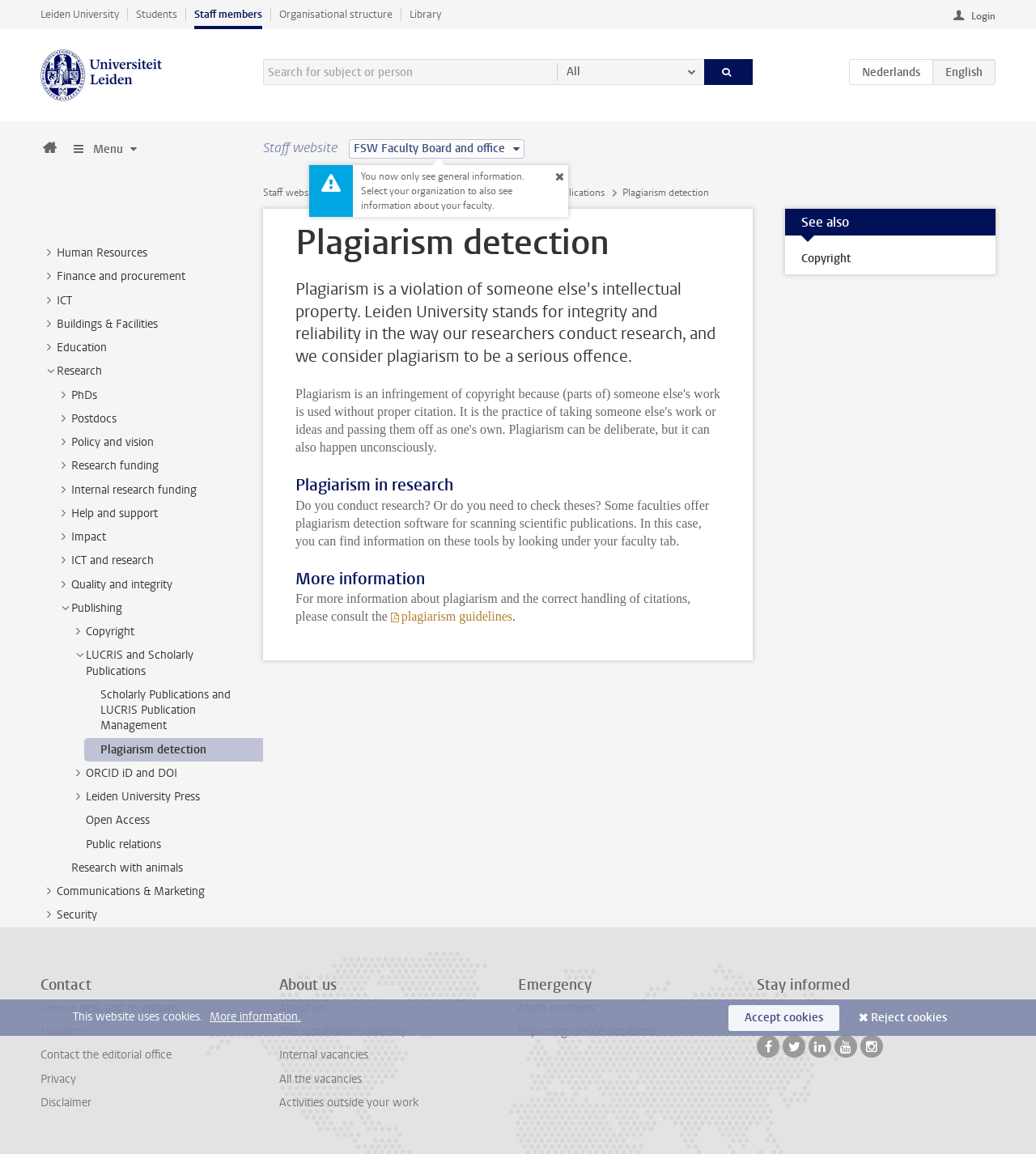Please identify the coordinates of the bounding box for the clickable region that will accomplish this instruction: "Go to Staff website".

[0.254, 0.161, 0.308, 0.173]